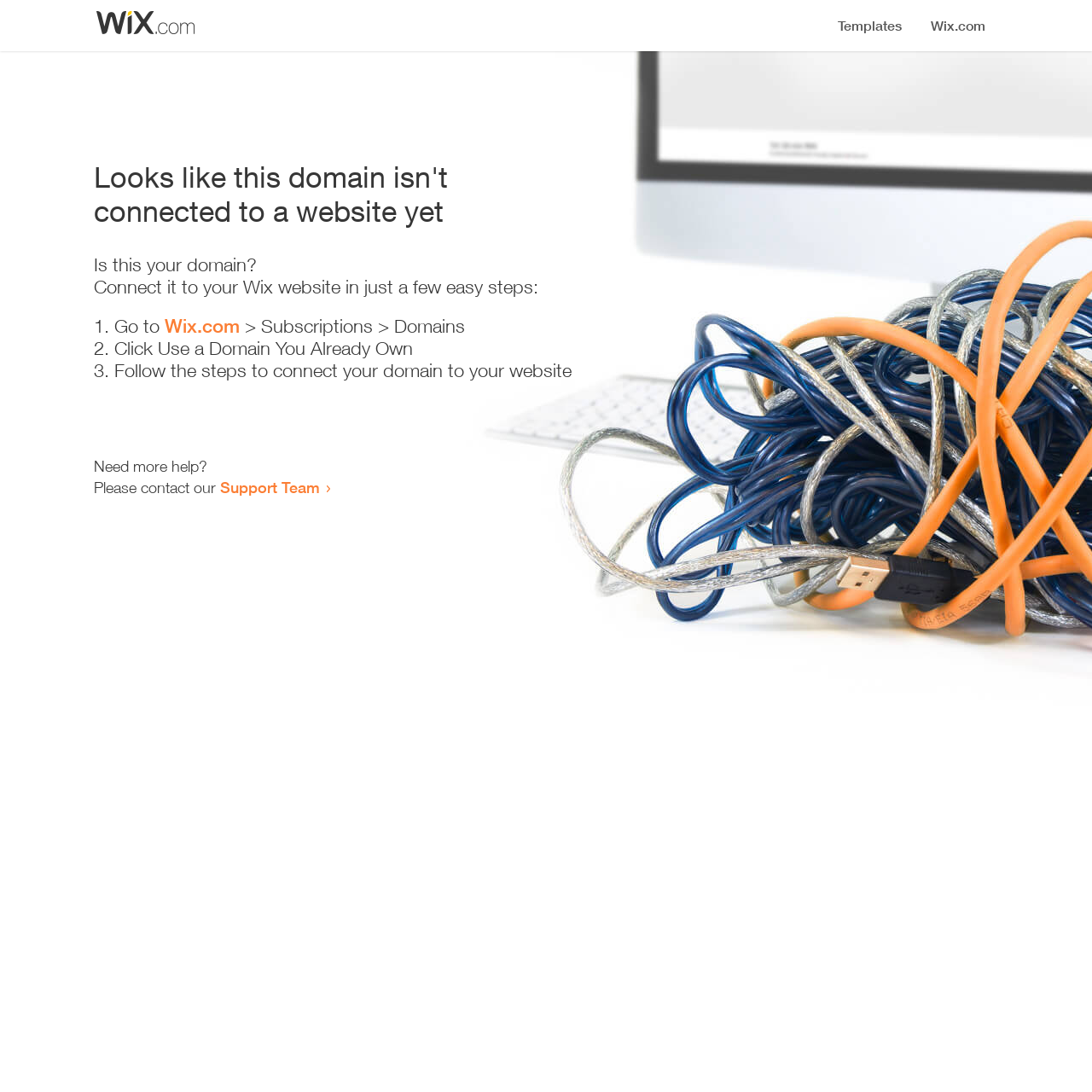Answer the question using only one word or a concise phrase: Where can I go to start connecting my domain?

Wix.com